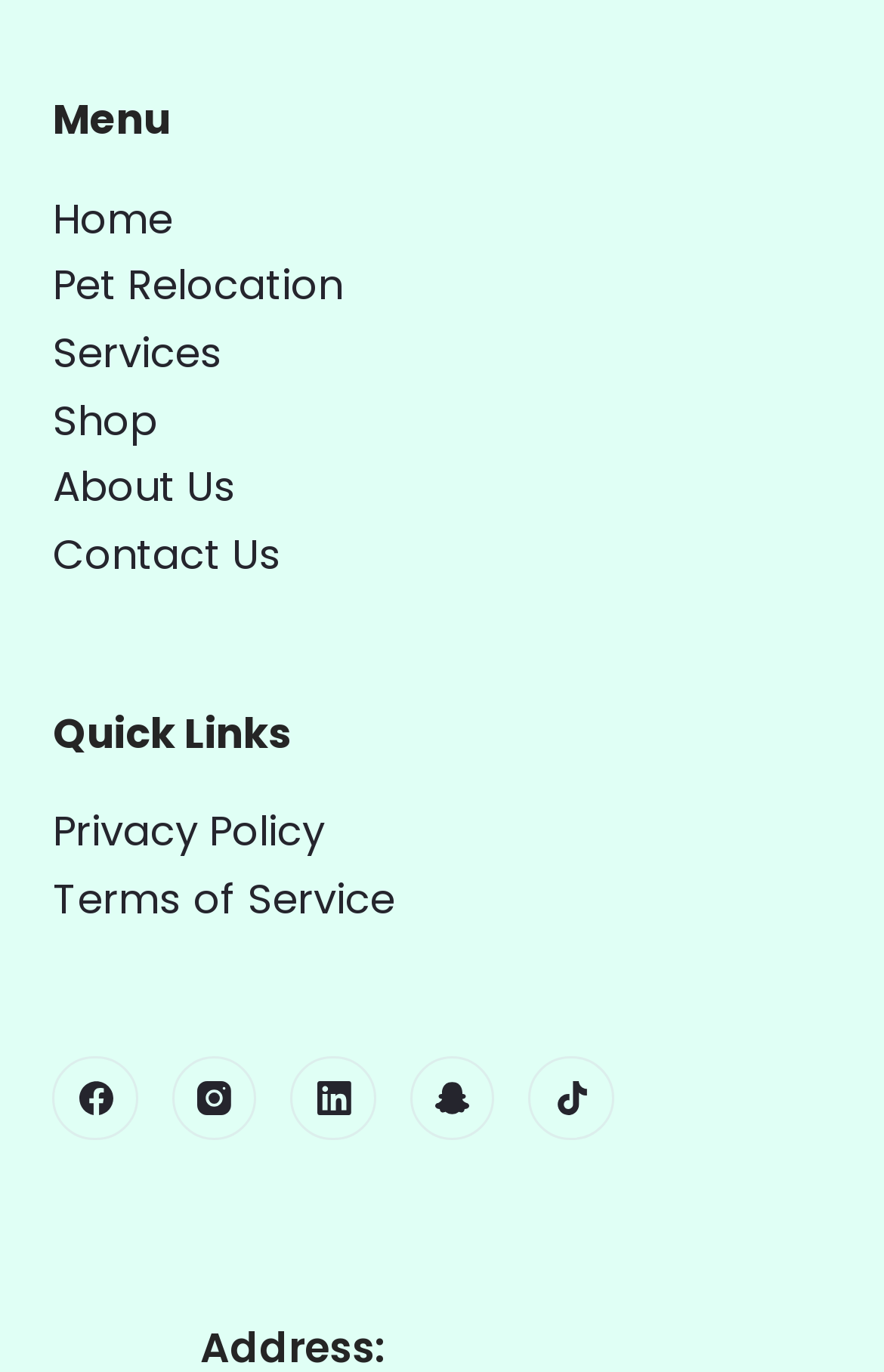Answer the question with a single word or phrase: 
What is the last quick link?

Terms of Service